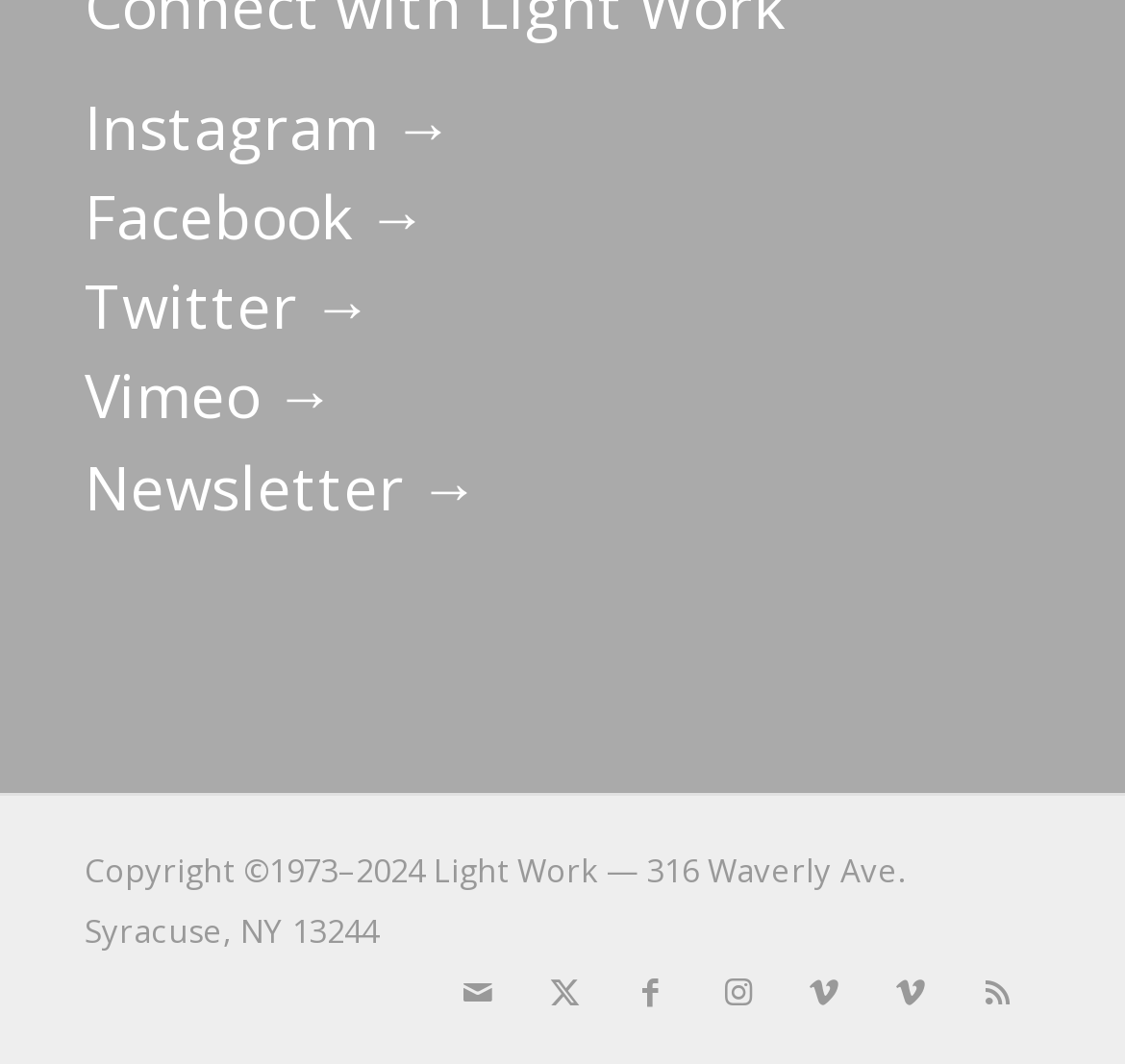Pinpoint the bounding box coordinates of the element you need to click to execute the following instruction: "Subscribe to Newsletter". The bounding box should be represented by four float numbers between 0 and 1, in the format [left, top, right, bottom].

[0.075, 0.419, 0.426, 0.495]